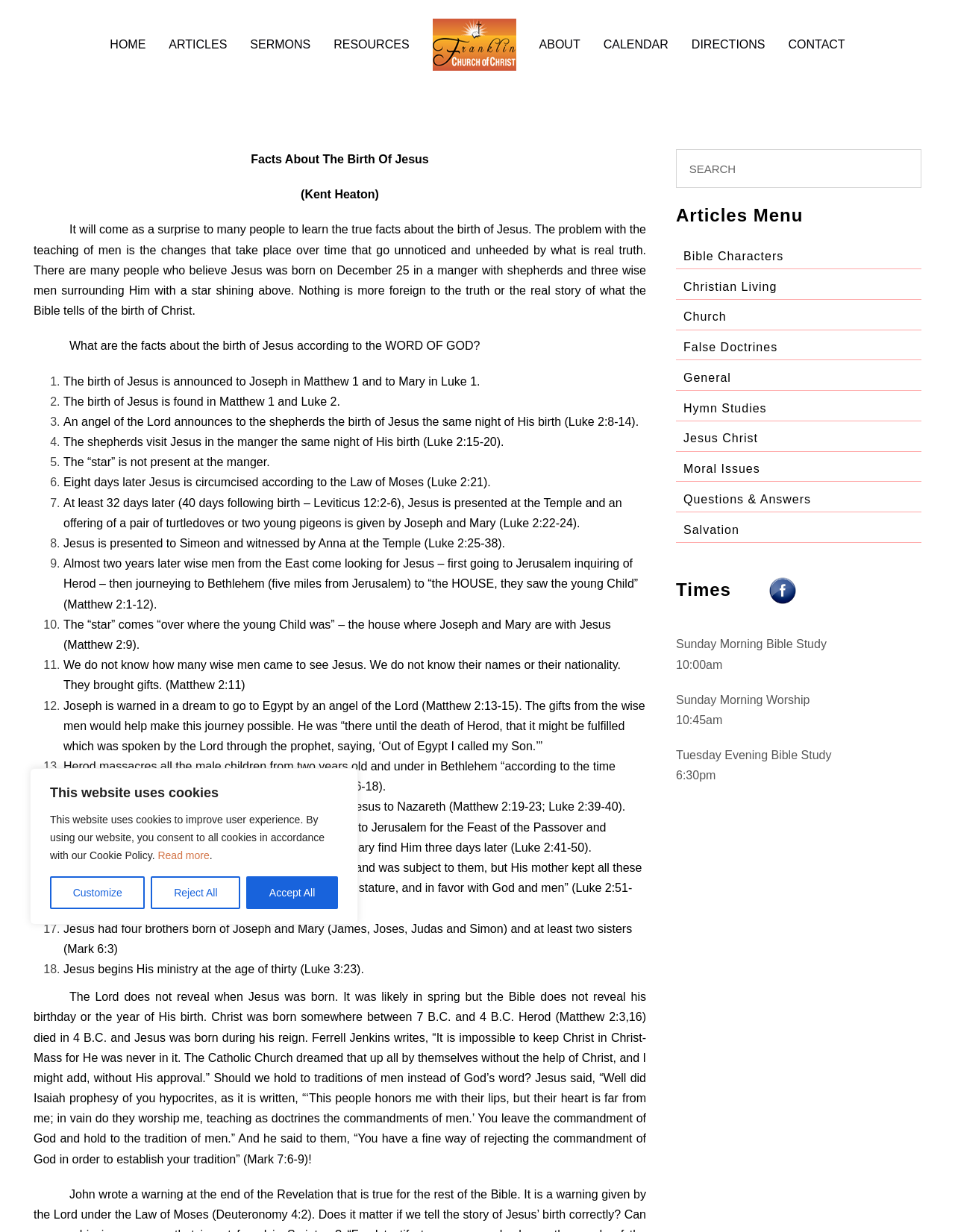Determine the coordinates of the bounding box for the clickable area needed to execute this instruction: "Click the 'Bible Characters' link".

[0.708, 0.198, 0.965, 0.219]